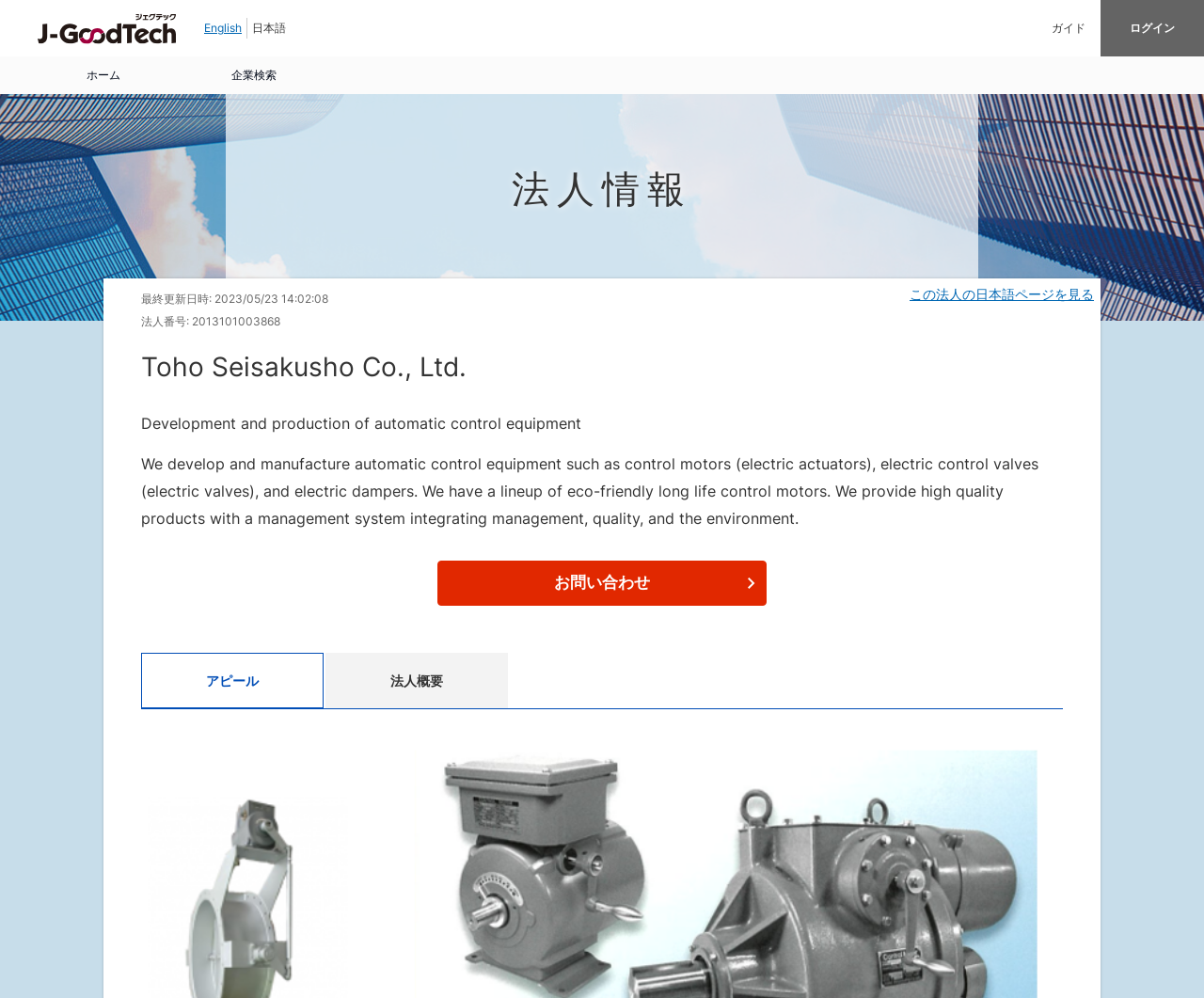What is the last update date?
By examining the image, provide a one-word or phrase answer.

2023/05/23 14:02:08